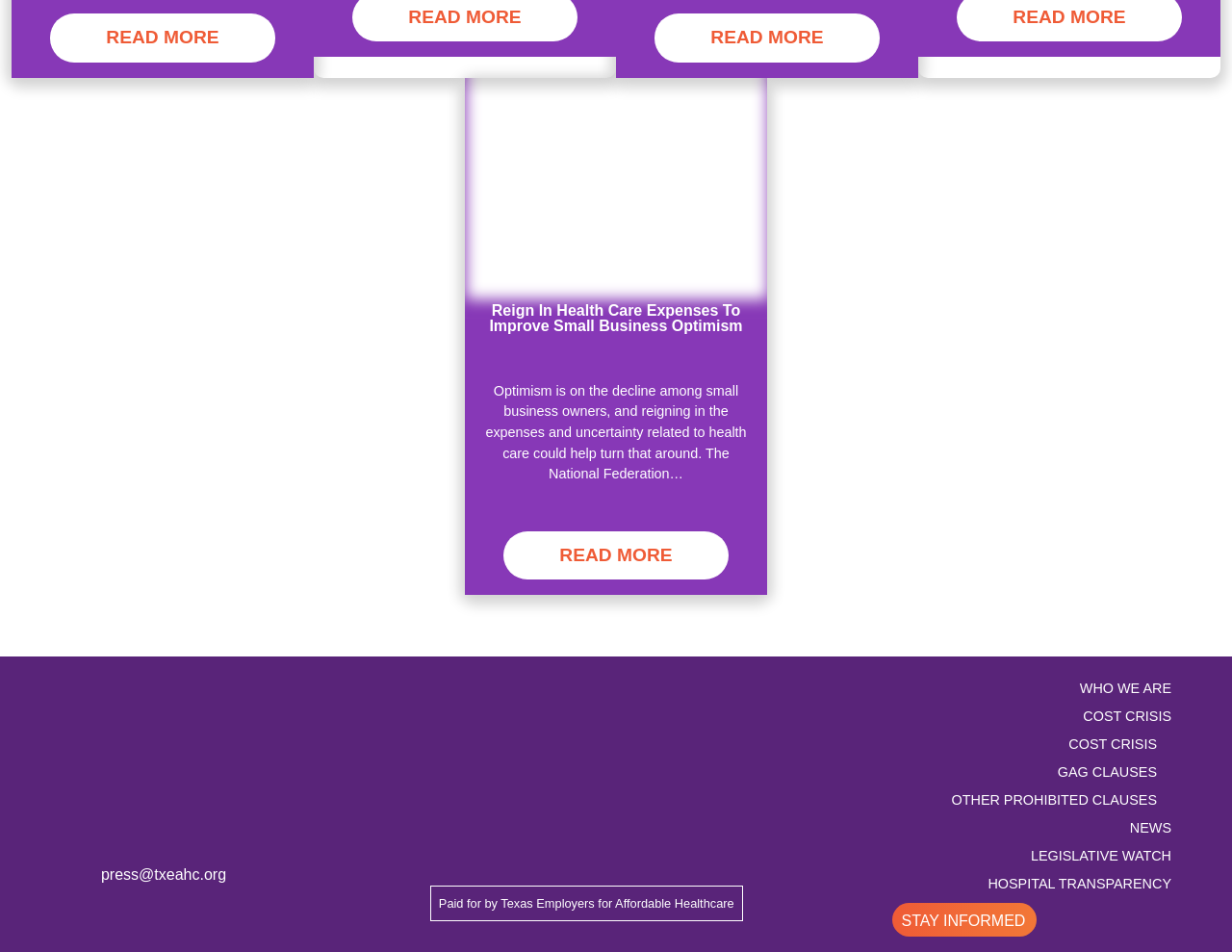Please identify the bounding box coordinates of the element I should click to complete this instruction: 'Visit the 'WHO WE ARE' page'. The coordinates should be given as four float numbers between 0 and 1, like this: [left, top, right, bottom].

[0.876, 0.715, 0.951, 0.731]